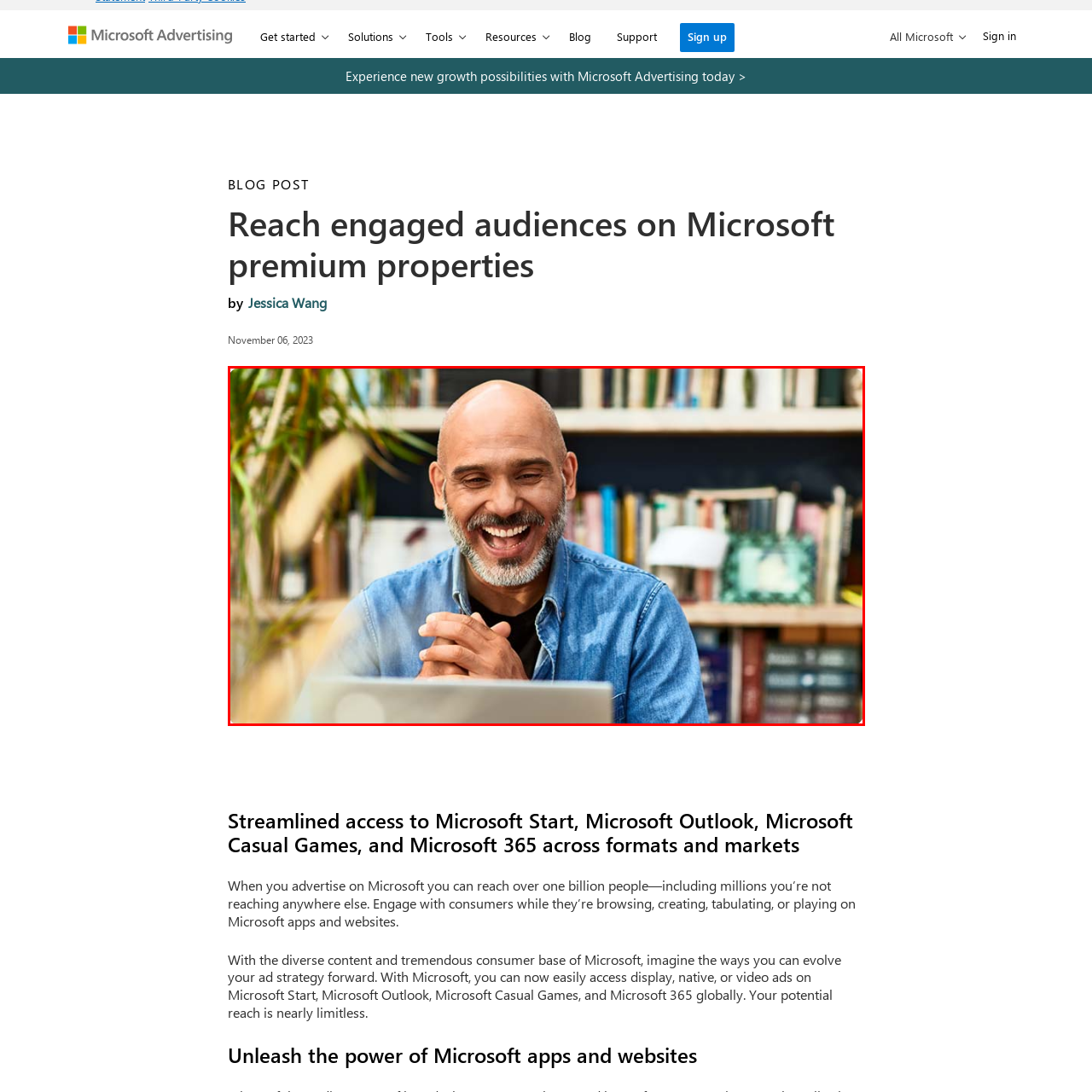Create an extensive caption describing the content of the image outlined in red.

The image captures a joyful man sitting at a table, engaged with his laptop in a cozy indoor setting. He has a warm smile that radiates positivity, complemented by his neatly trimmed beard and bald head. Dressed casually in a light blue denim jacket over a black shirt, he appears relaxed and content. The background features an assortment of books on shelves, plants peeking through, and a framed photo that adds an inviting touch to the atmosphere. This depiction of a pleasant digital interaction embodies a modern, comfortable workspace, highlighting the ease and connection facilitated by technology.